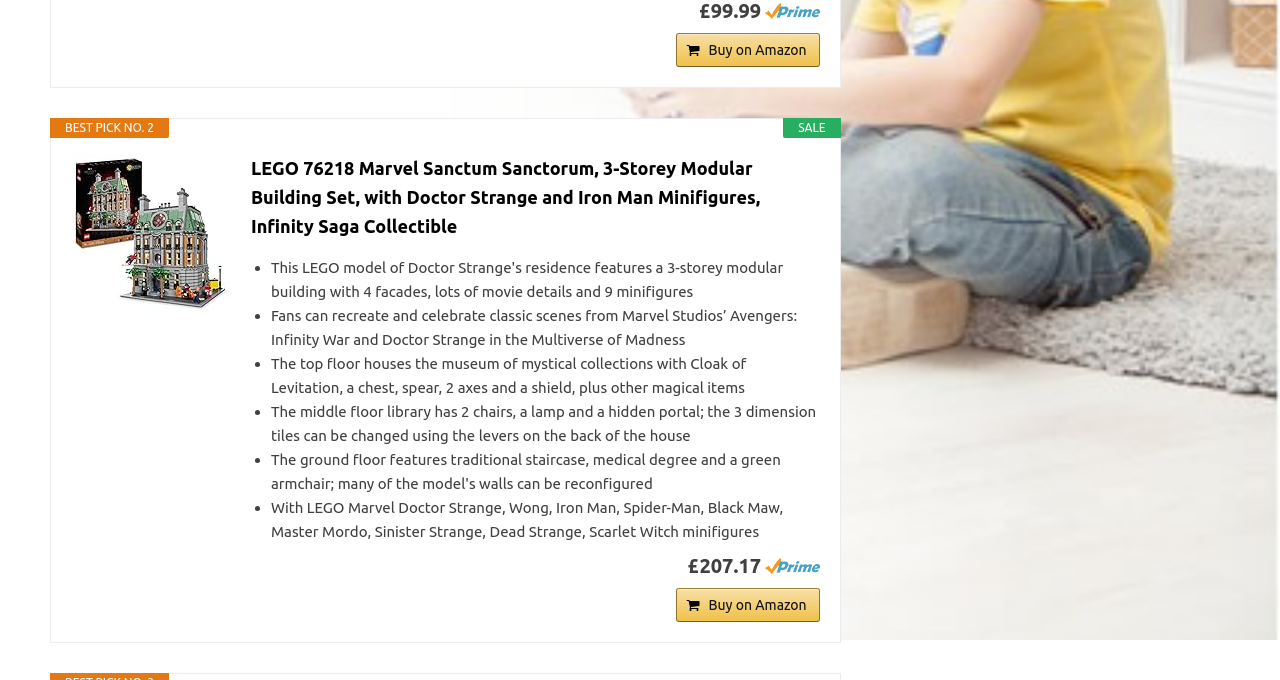Find the bounding box of the UI element described as: "Buy on Amazon". The bounding box coordinates should be given as four float values between 0 and 1, i.e., [left, top, right, bottom].

[0.528, 0.049, 0.64, 0.099]